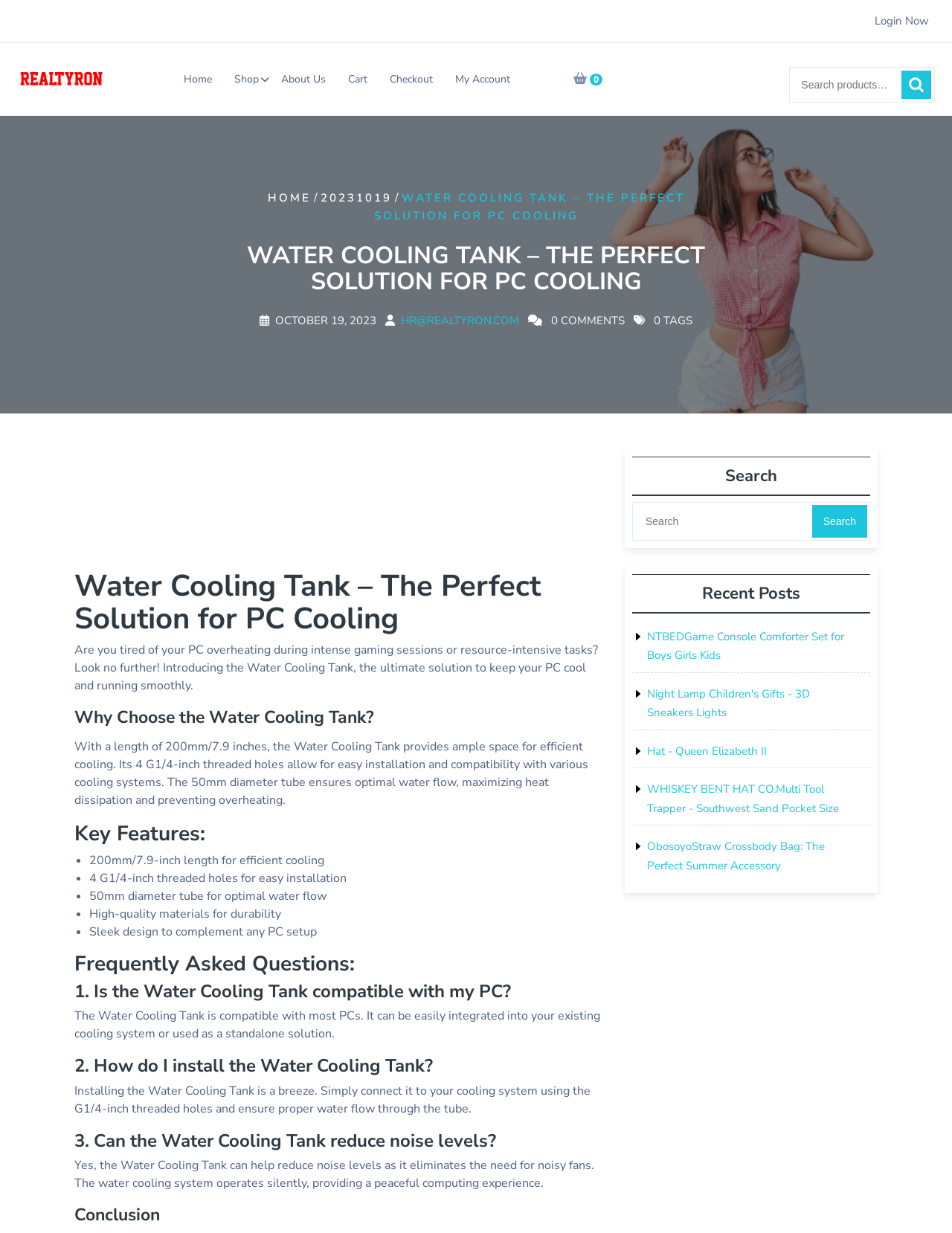Show me the bounding box coordinates of the clickable region to achieve the task as per the instruction: "Click the Terms & Conditions image".

None